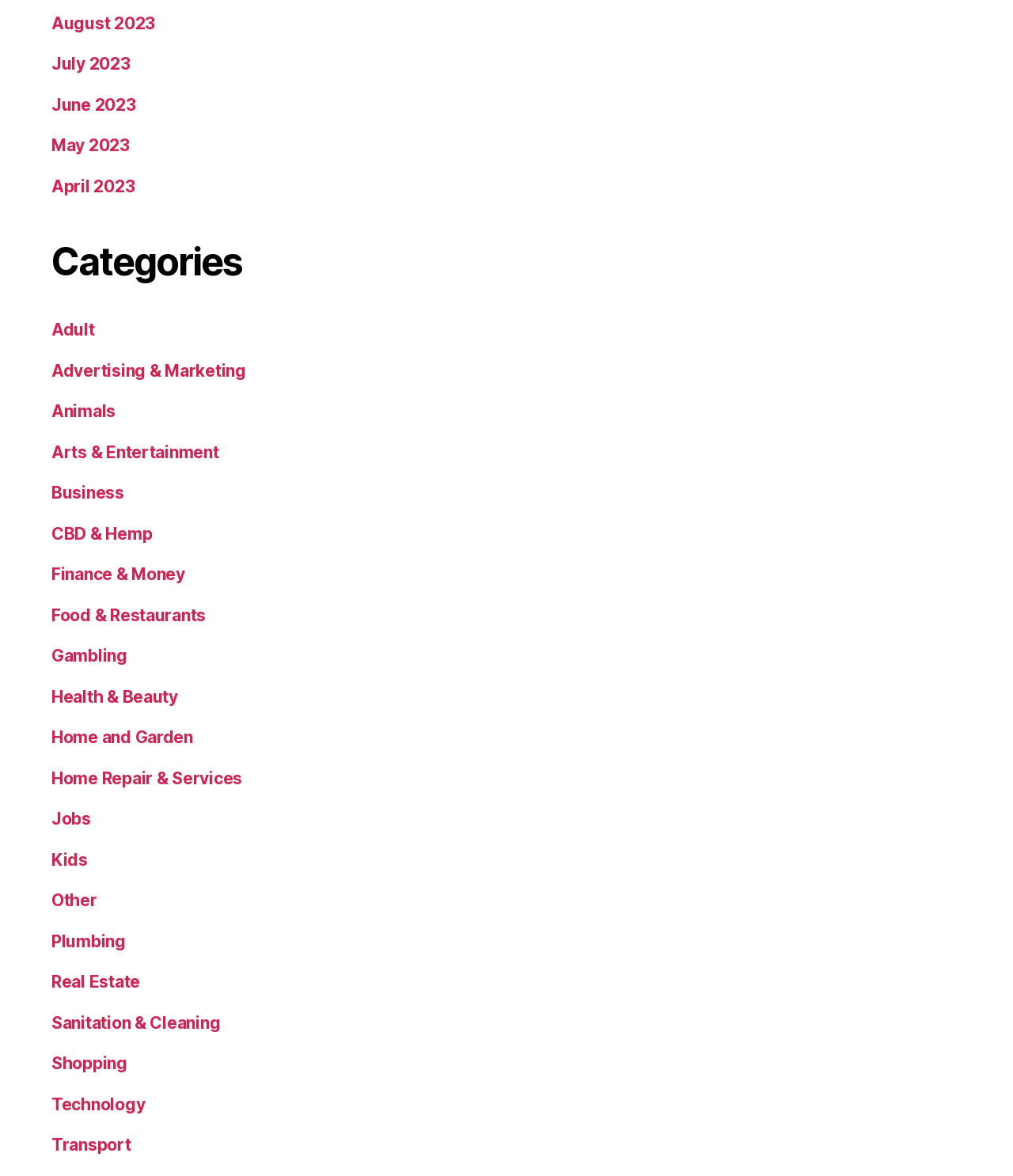Is 'Jobs' a category?
Ensure your answer is thorough and detailed.

I looked at the links under the 'Categories' heading and found that 'Jobs' is one of the links, so it is a category.